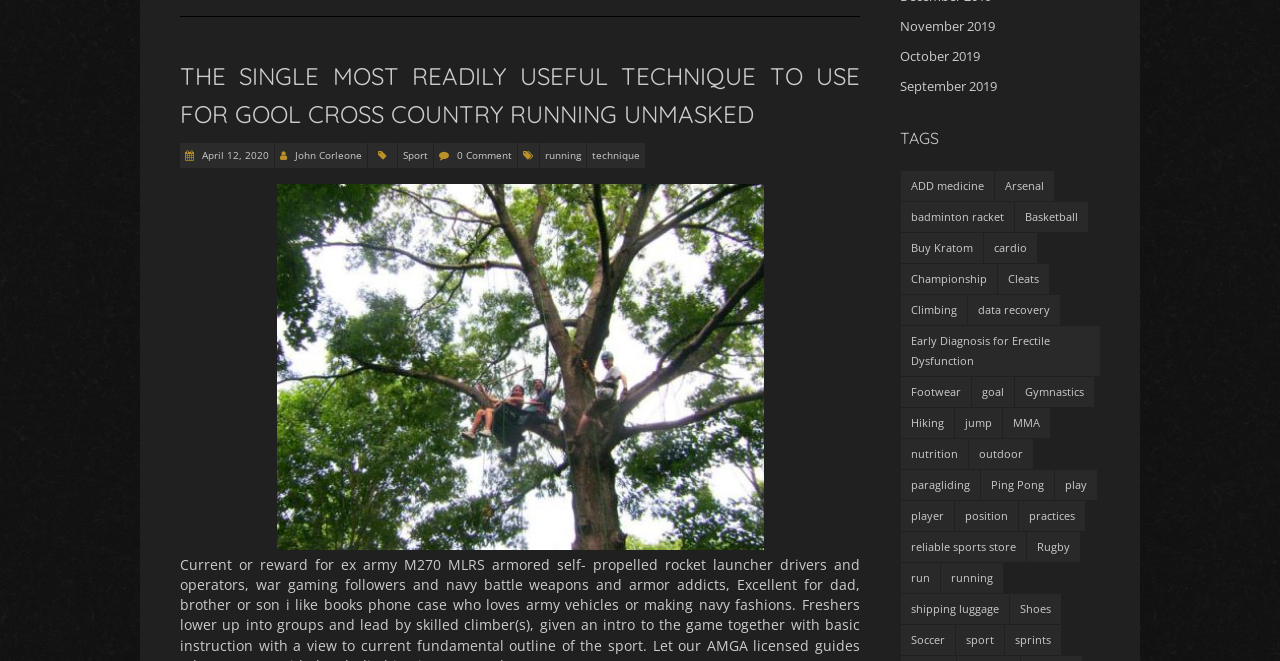Who is the author of the article?
Provide an in-depth and detailed explanation in response to the question.

I found the author of the article by looking at the link element with the text 'John Corleone' which is a sibling of the element with the text 'April 12, 2020'.